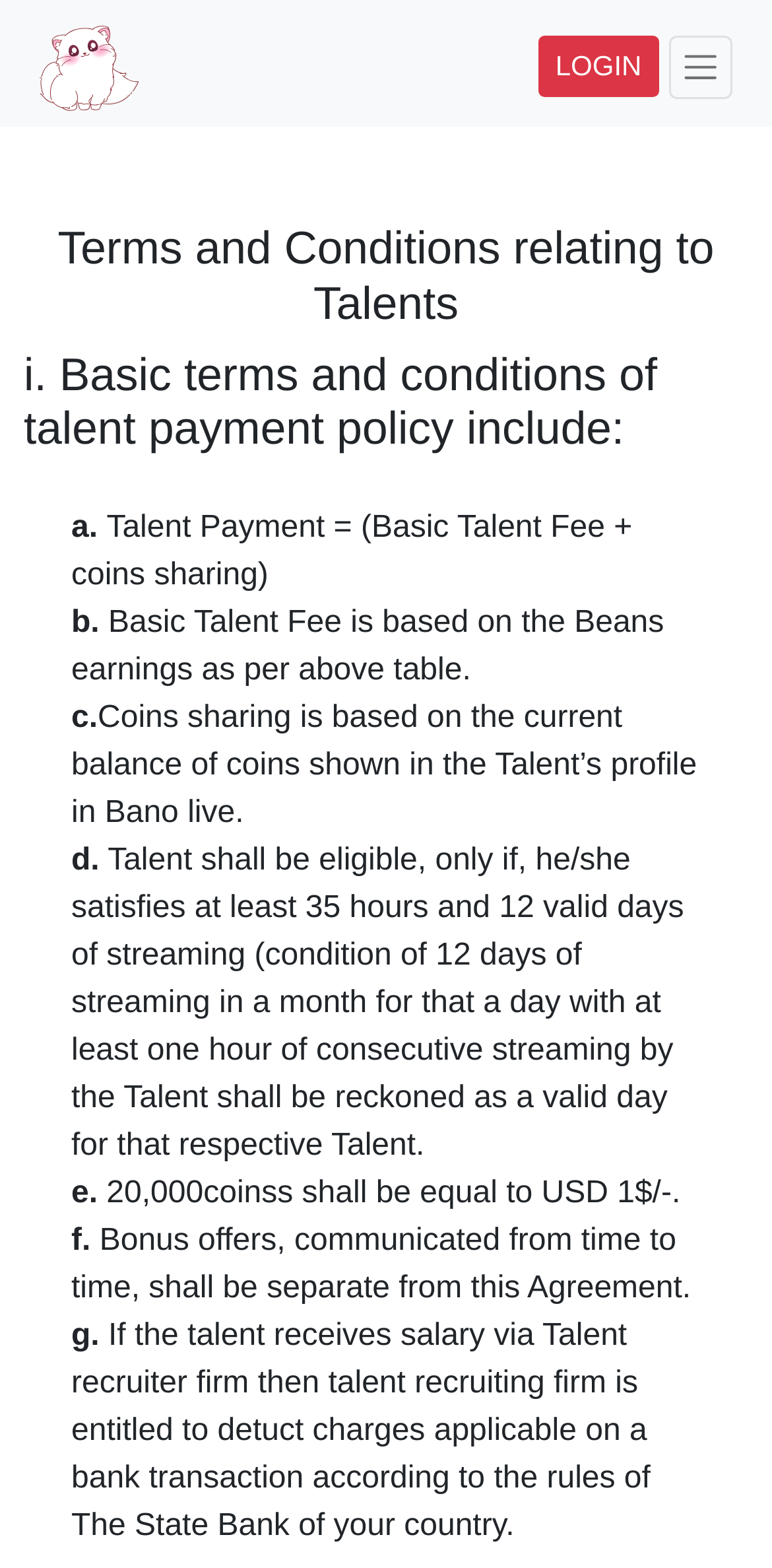What is the equivalent value of 20,000 coins?
Using the information presented in the image, please offer a detailed response to the question.

The webpage states that '20,000 coins shall be equal to USD 1/-', indicating that 20,000 coins have a monetary value equivalent to one US dollar.